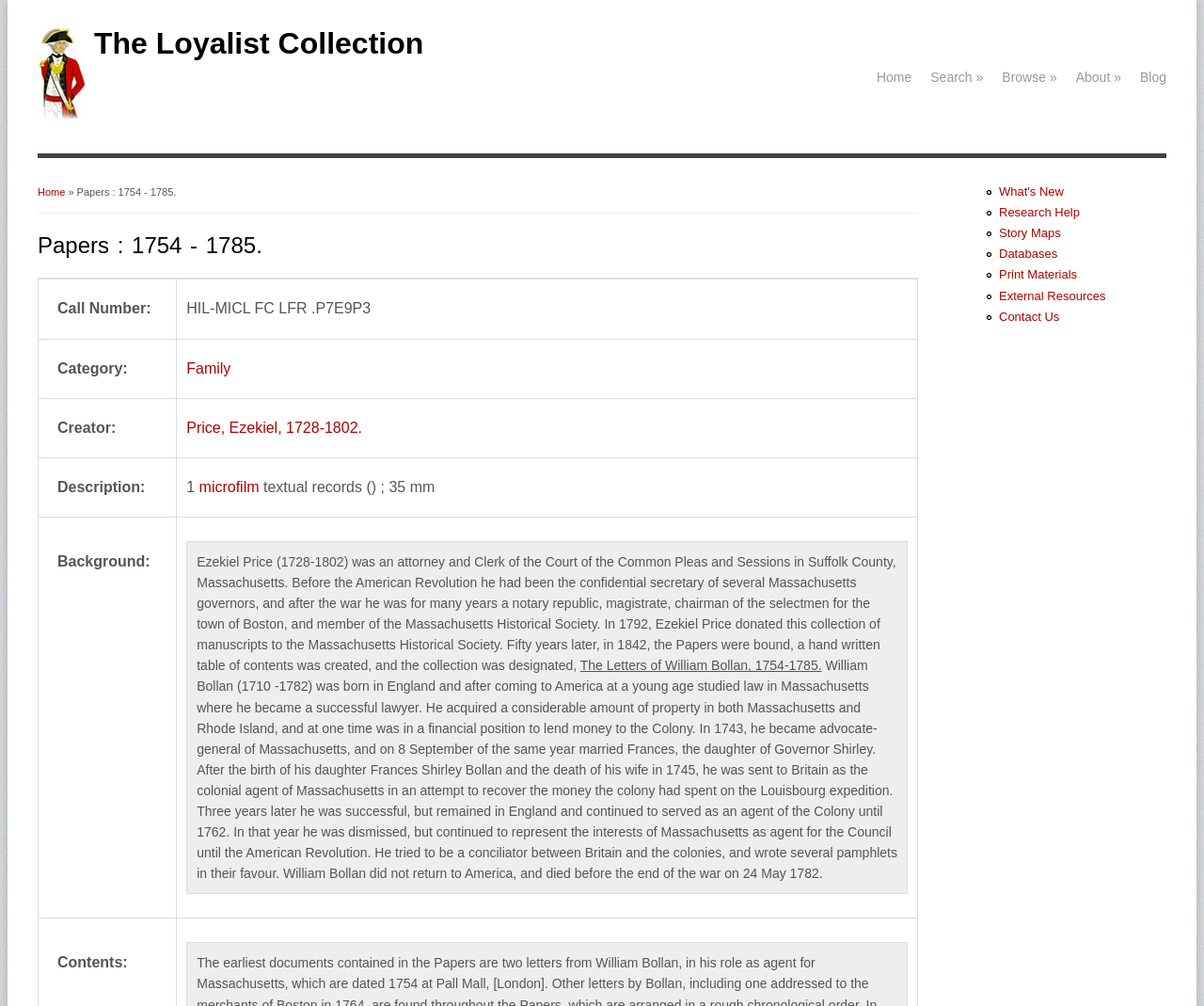Identify and provide the main heading of the webpage.

Papers : 1754 - 1785.